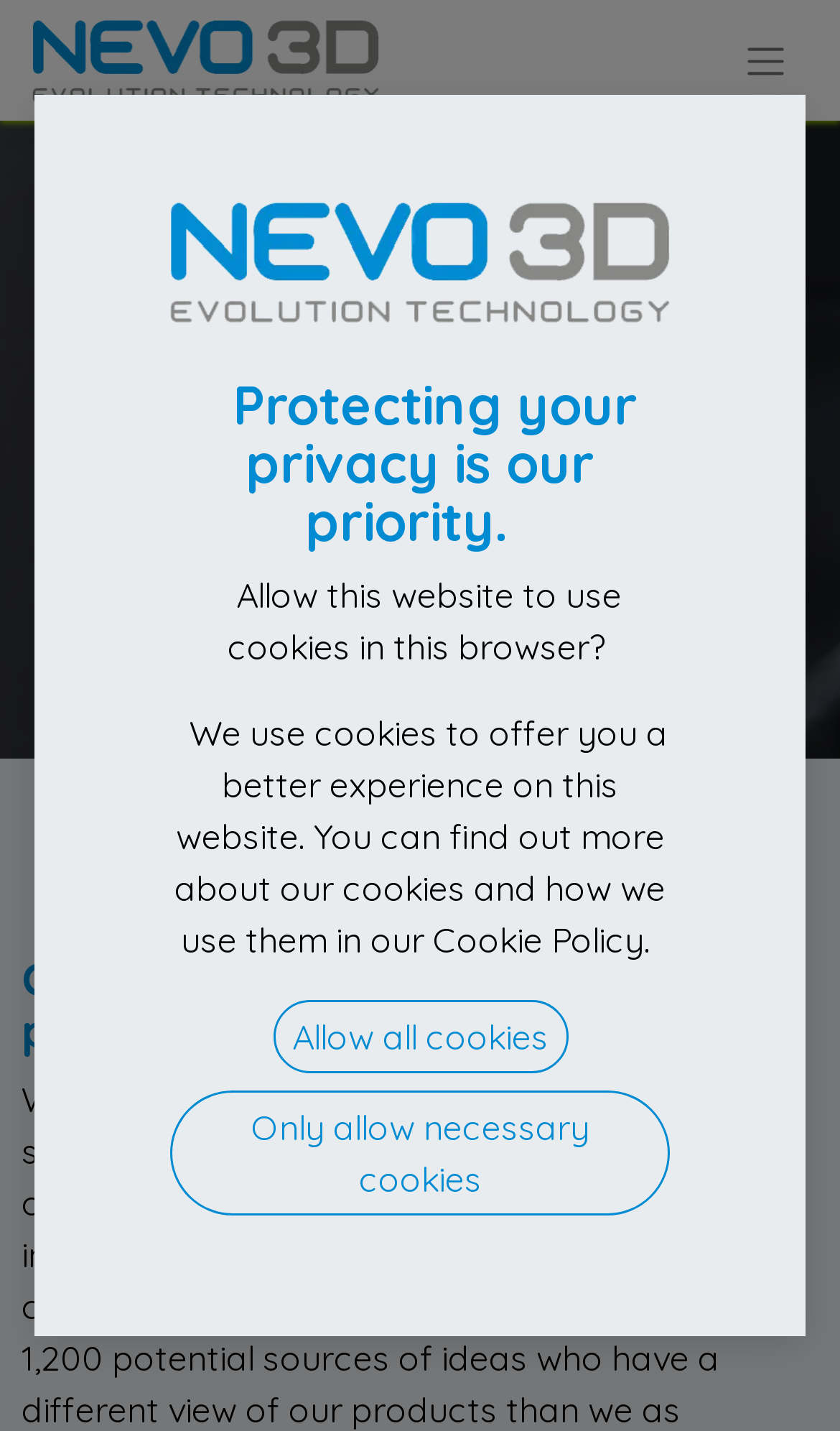Generate an in-depth caption that captures all aspects of the webpage.

The webpage is about the "Kontinuierlicher Verbesserungsprozess" (Continuous Improvement Process) of NEVO3D GmbH. At the top, there is a navigation menu labeled "Mobile" that spans the entire width of the page. Within this menu, there is a logo of NEVO3D GmbH on the left side, and a toggle button to expand or collapse the navigation menu on the right side.

Below the navigation menu, there are two headings. The first heading, "CIP", is located on the left side of the page, and the second heading, "CIP continuous improvement process", is located below the first heading, spanning almost the entire width of the page.

A modal dialog box appears in the center of the page, with a heading that emphasizes the importance of protecting user privacy. Within the dialog box, there is a question asking if the website can use cookies in the browser, followed by a brief explanation of how the website uses cookies. There are two buttons at the bottom of the dialog box: "Allow all cookies" and "Only allow necessary cookies".